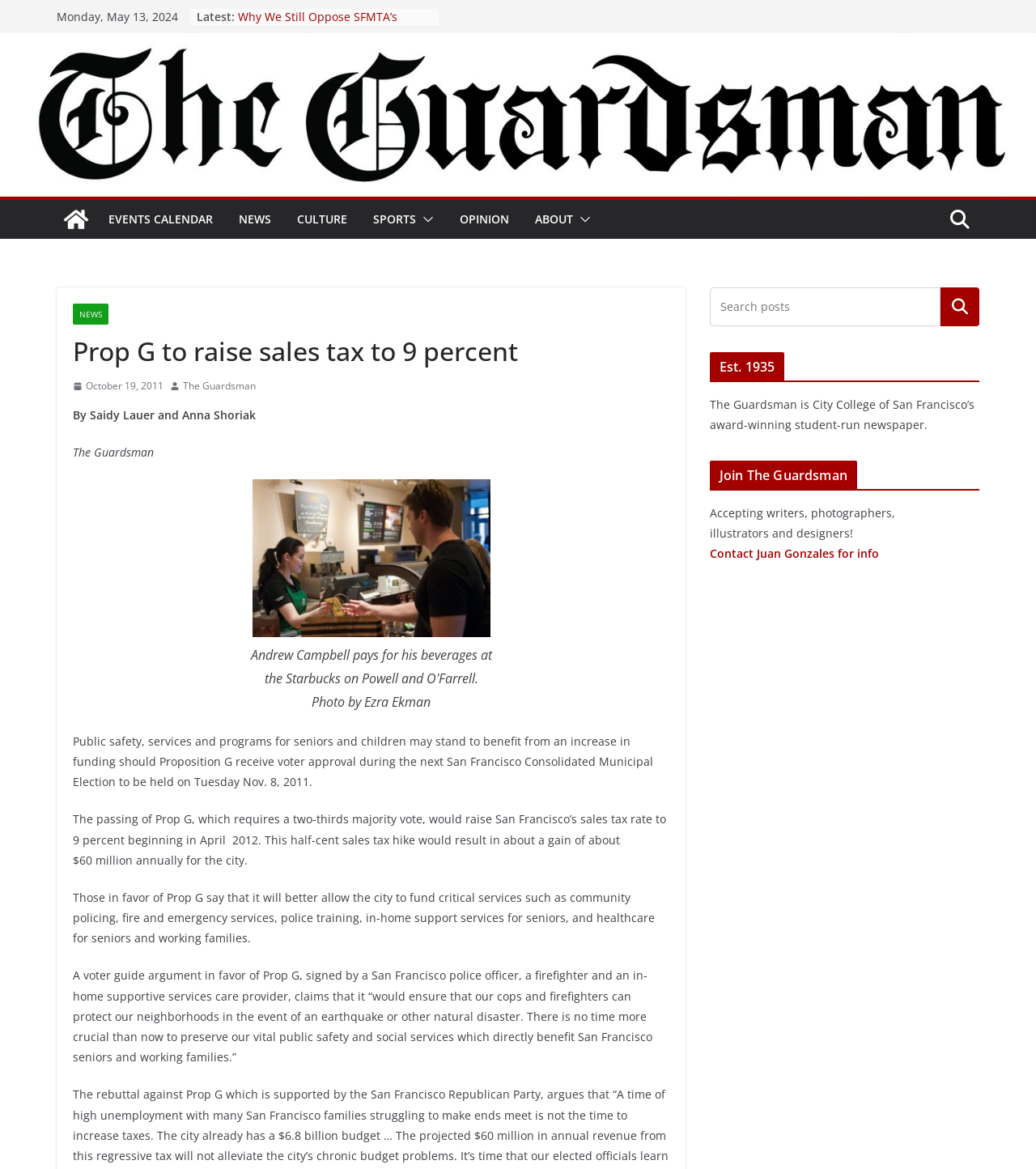Using the information shown in the image, answer the question with as much detail as possible: What is the purpose of Proposition G?

I read the article 'Prop G to raise sales tax to 9 percent' and found that the purpose of Proposition G is to raise the sales tax rate to 9 percent, which will result in a gain of about $60 million annually for the city.